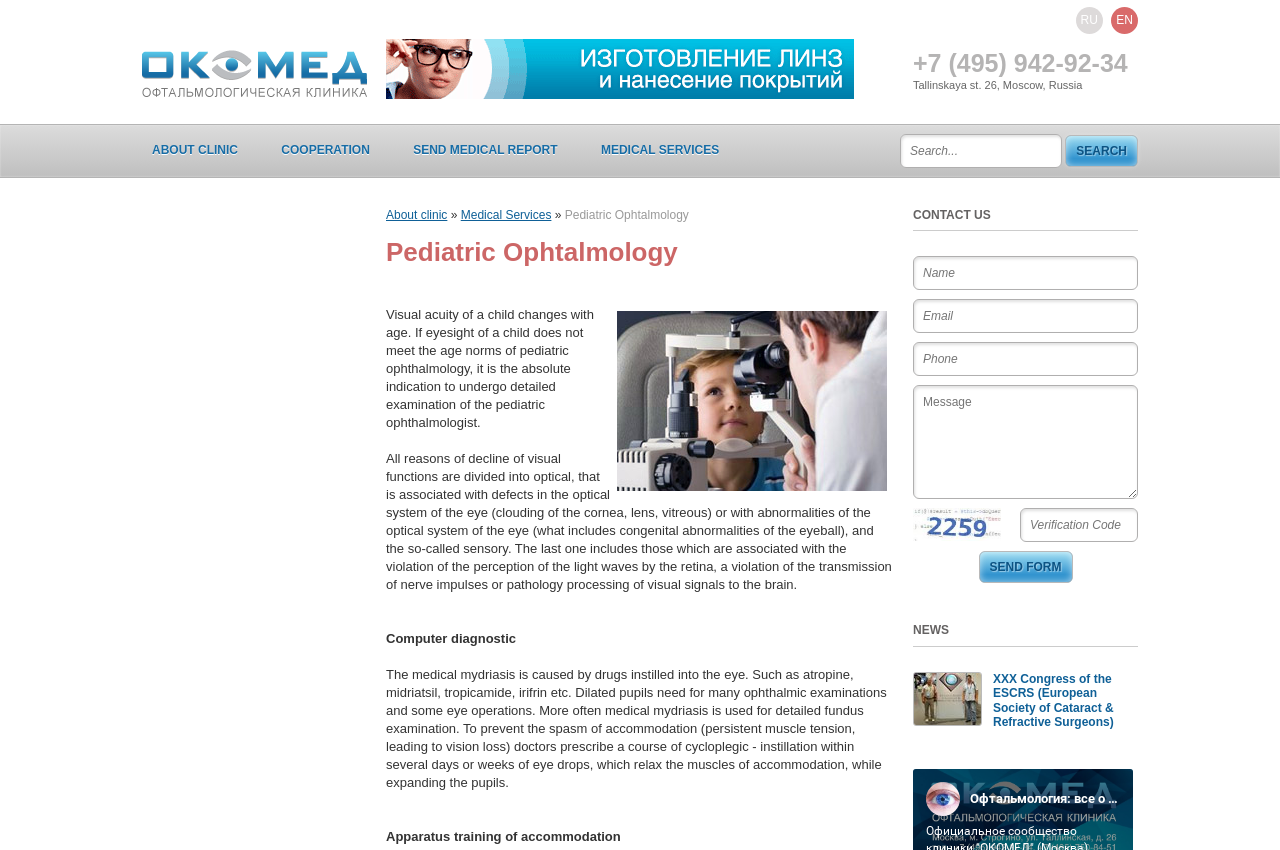Identify the bounding box coordinates of the clickable region necessary to fulfill the following instruction: "Search for something". The bounding box coordinates should be four float numbers between 0 and 1, i.e., [left, top, right, bottom].

[0.832, 0.159, 0.889, 0.196]